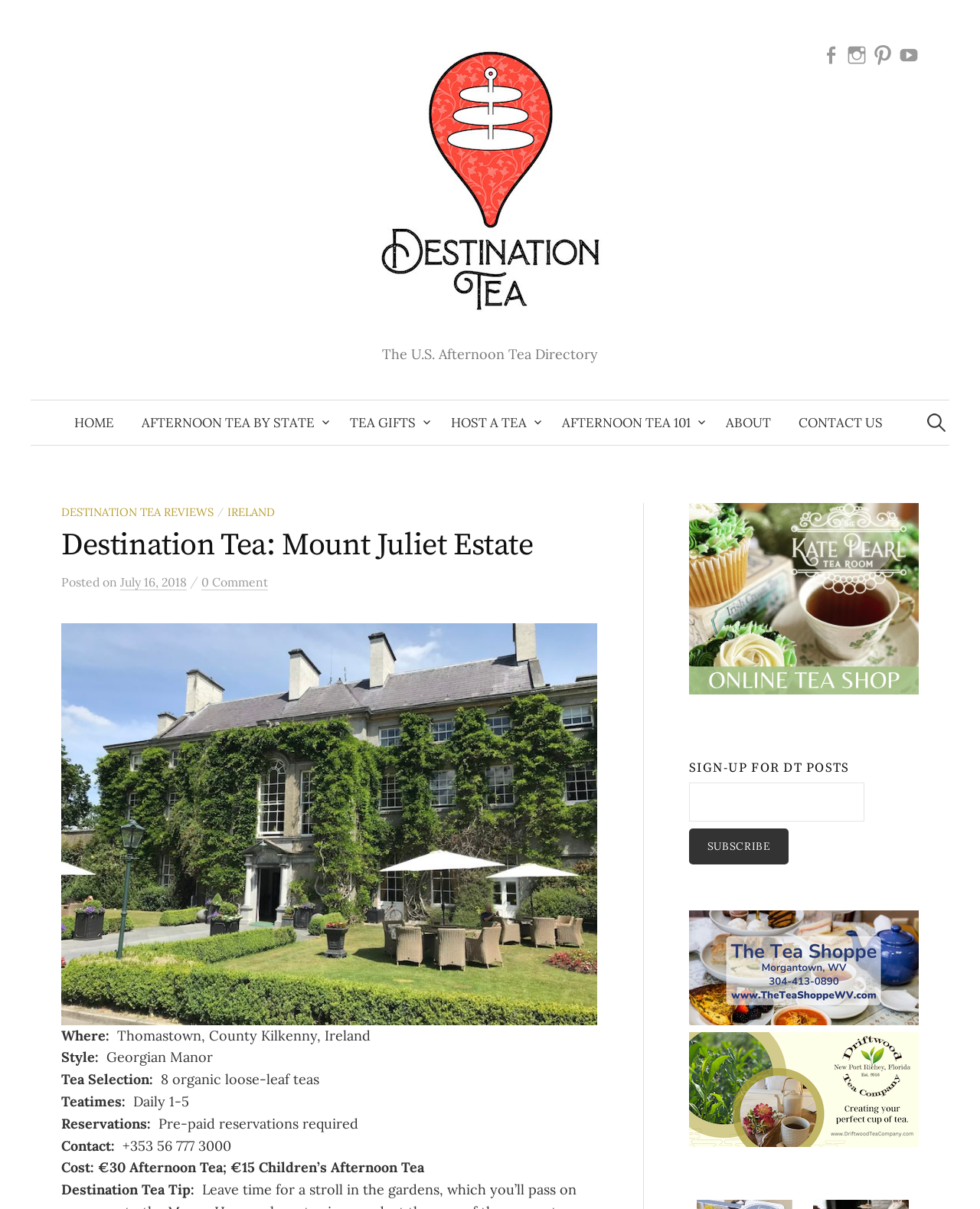Please determine the bounding box coordinates of the section I need to click to accomplish this instruction: "Follow Nomadic Resorts on Twitter".

None